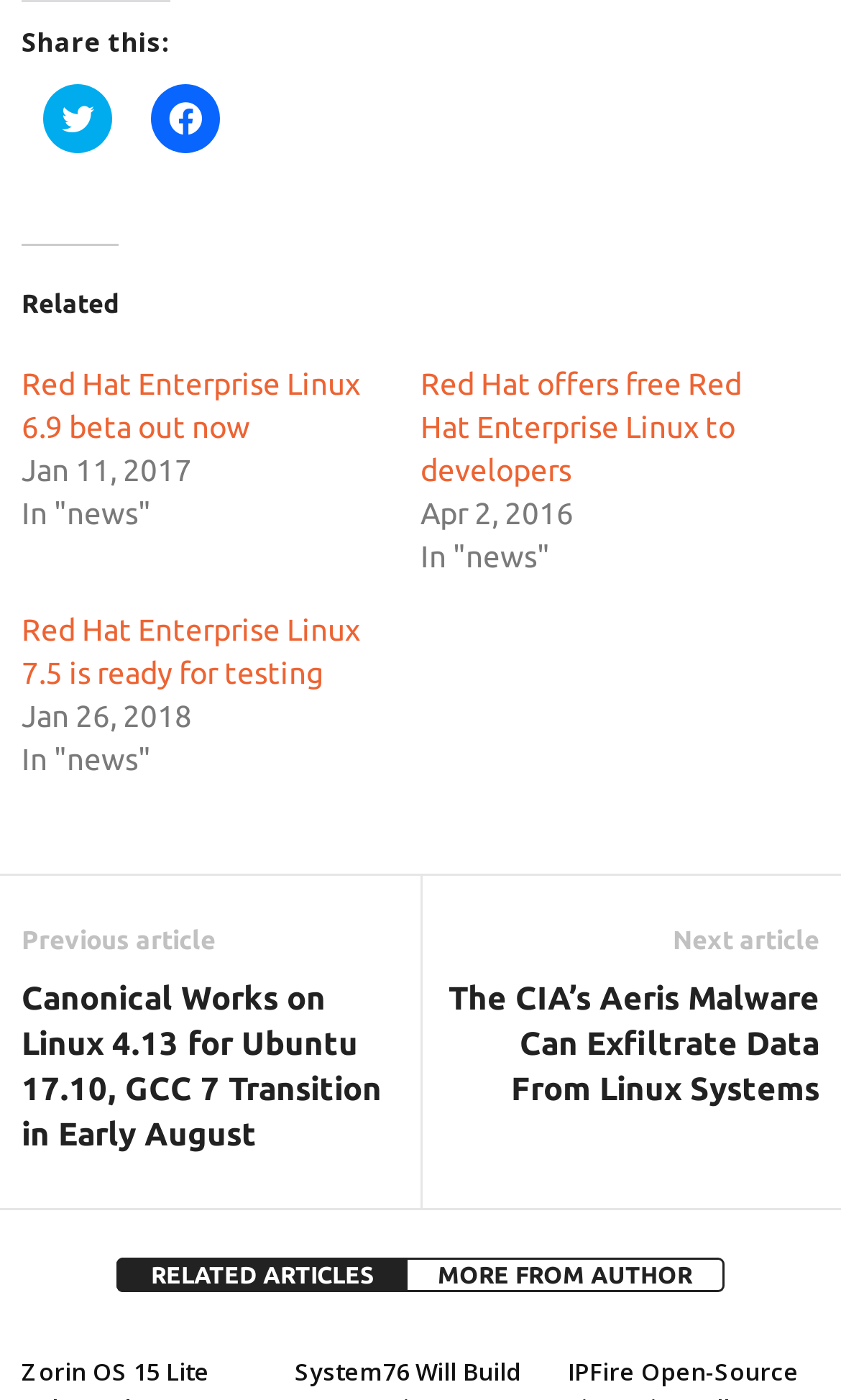Please determine the bounding box coordinates of the element to click in order to execute the following instruction: "View next article". The coordinates should be four float numbers between 0 and 1, specified as [left, top, right, bottom].

[0.8, 0.662, 0.974, 0.682]